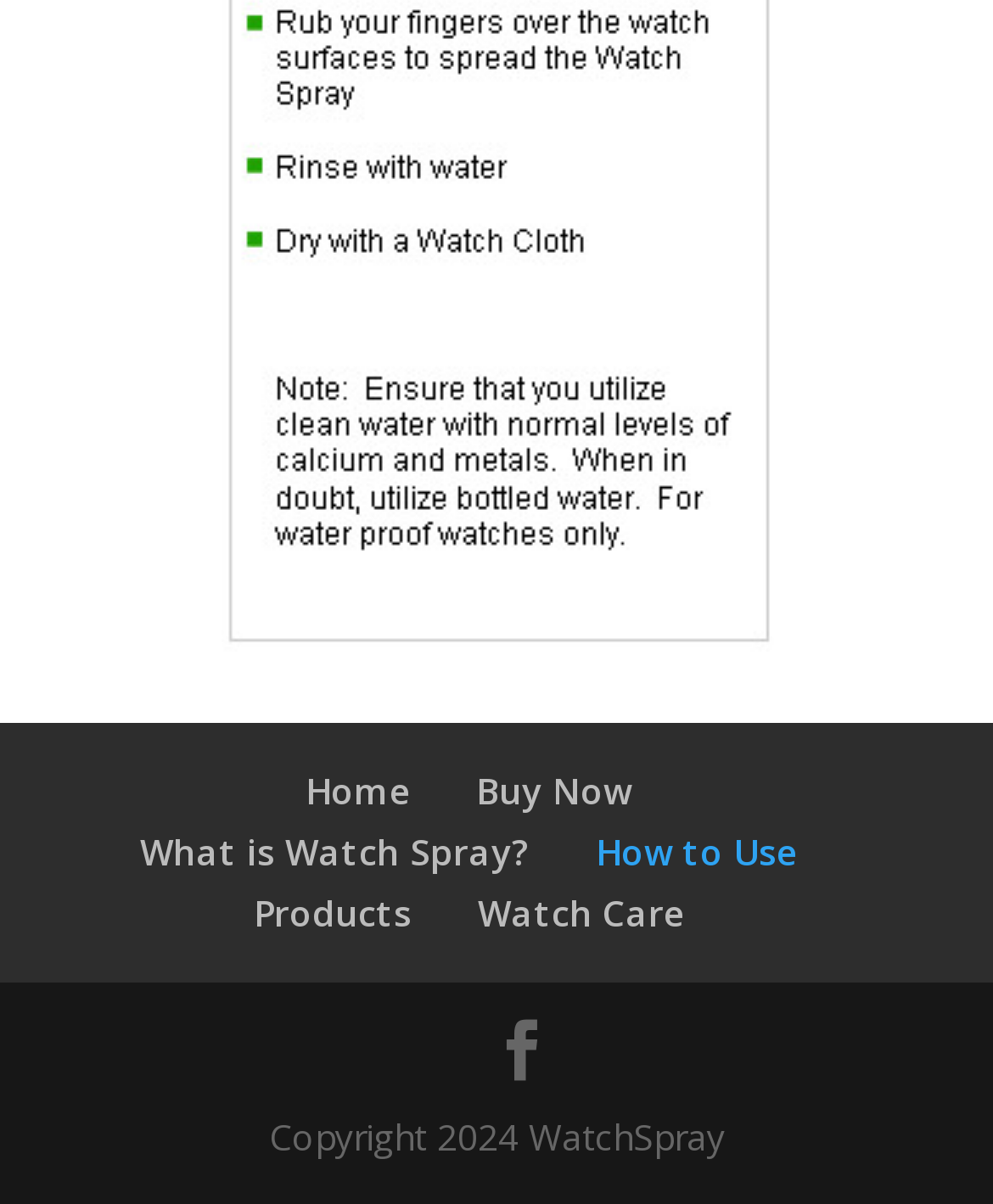Given the element description Buy Now, identify the bounding box coordinates for the UI element on the webpage screenshot. The format should be (top-left x, top-left y, bottom-right x, bottom-right y), with values between 0 and 1.

[0.479, 0.637, 0.636, 0.677]